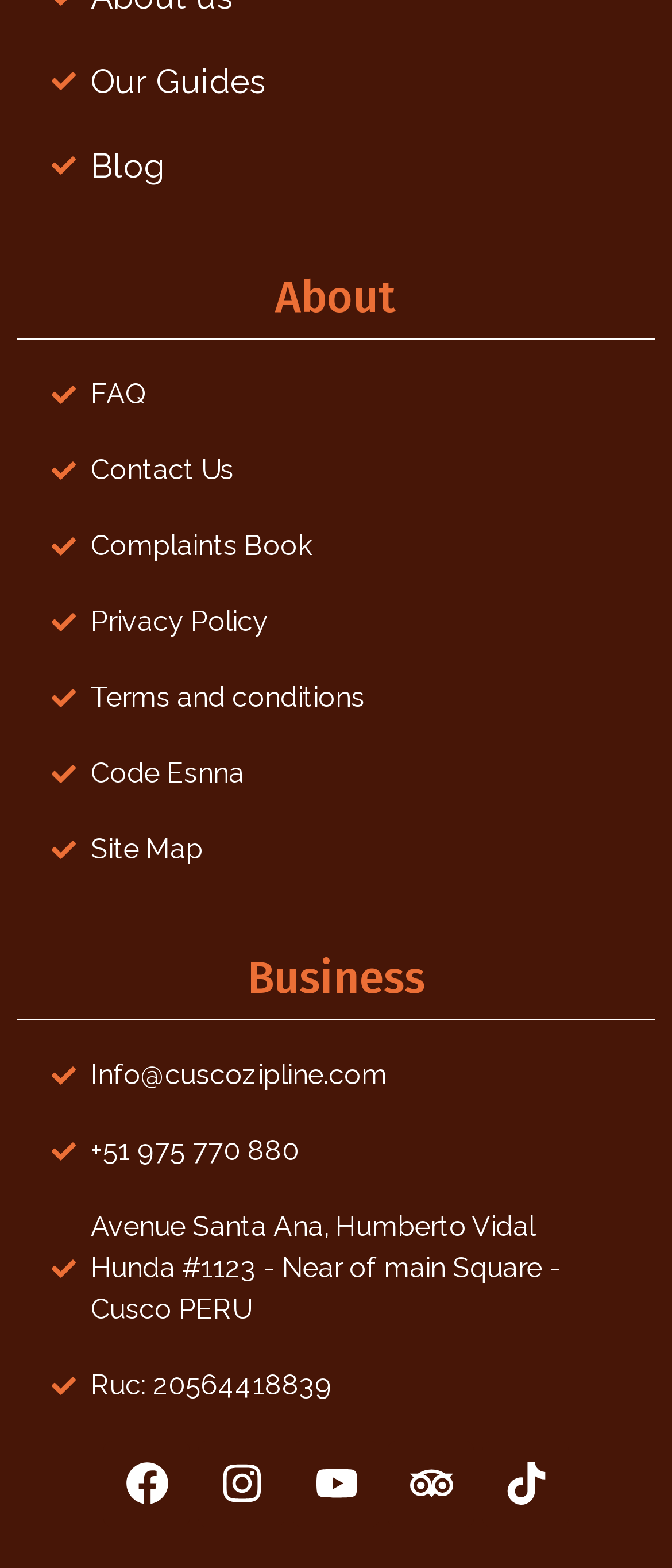Please specify the bounding box coordinates for the clickable region that will help you carry out the instruction: "Read the 'Terms and conditions'".

[0.077, 0.432, 0.923, 0.458]